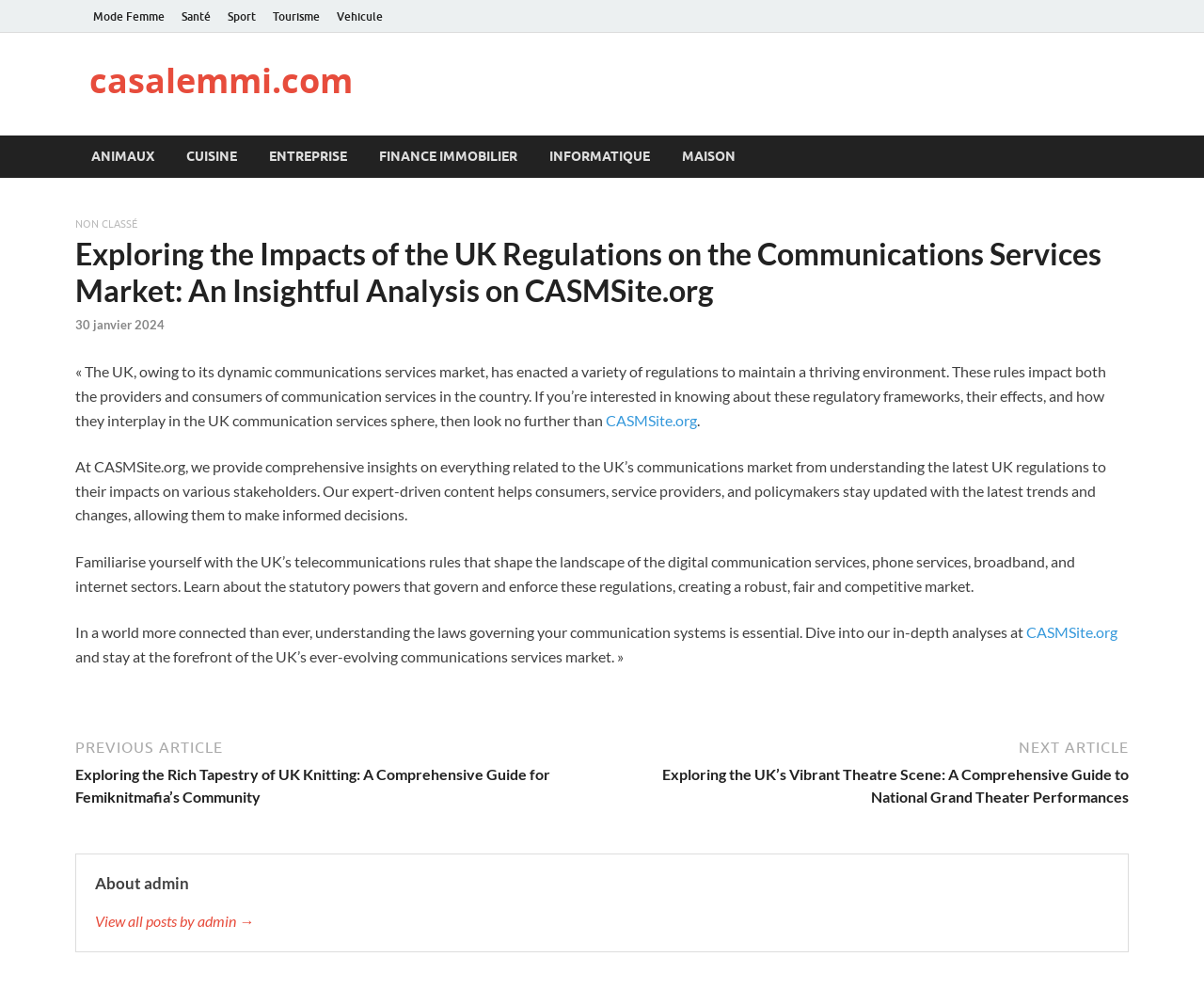Determine the main heading of the webpage and generate its text.

Exploring the Impacts of the UK Regulations on the Communications Services Market: An Insightful Analysis on CASMSite.org